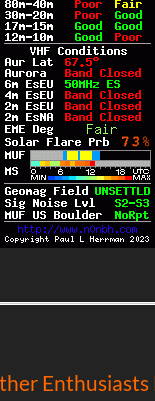Using the details in the image, give a detailed response to the question below:
What is the geomagnetic field status?

The dashboard displays the geomagnetic field status, which is identified as 'UNSETTLED'. This information is vital for optimizing communication and understanding solar influence on Earth.